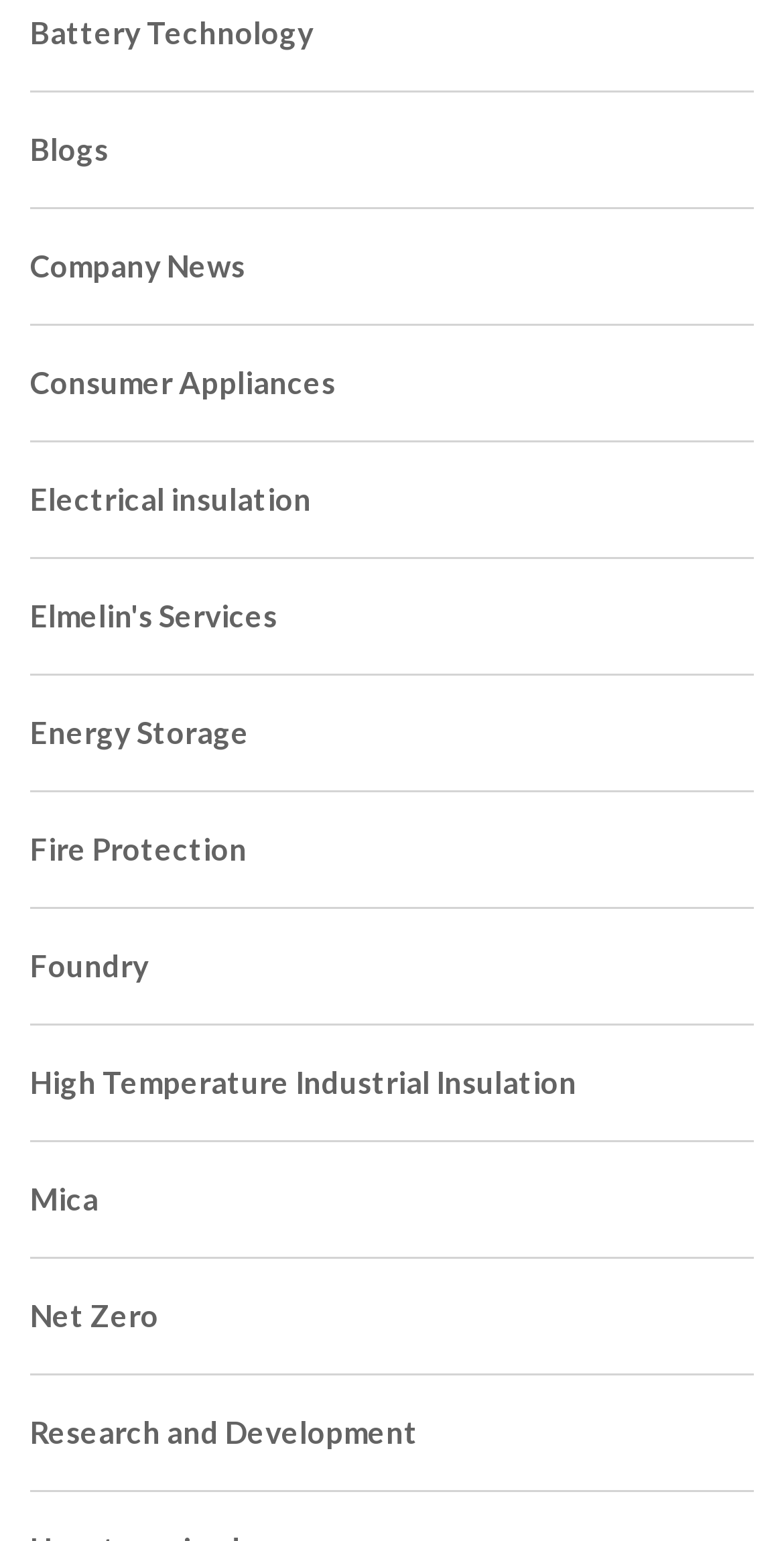What is the link related to industrial materials?
Give a one-word or short phrase answer based on the image.

Mica